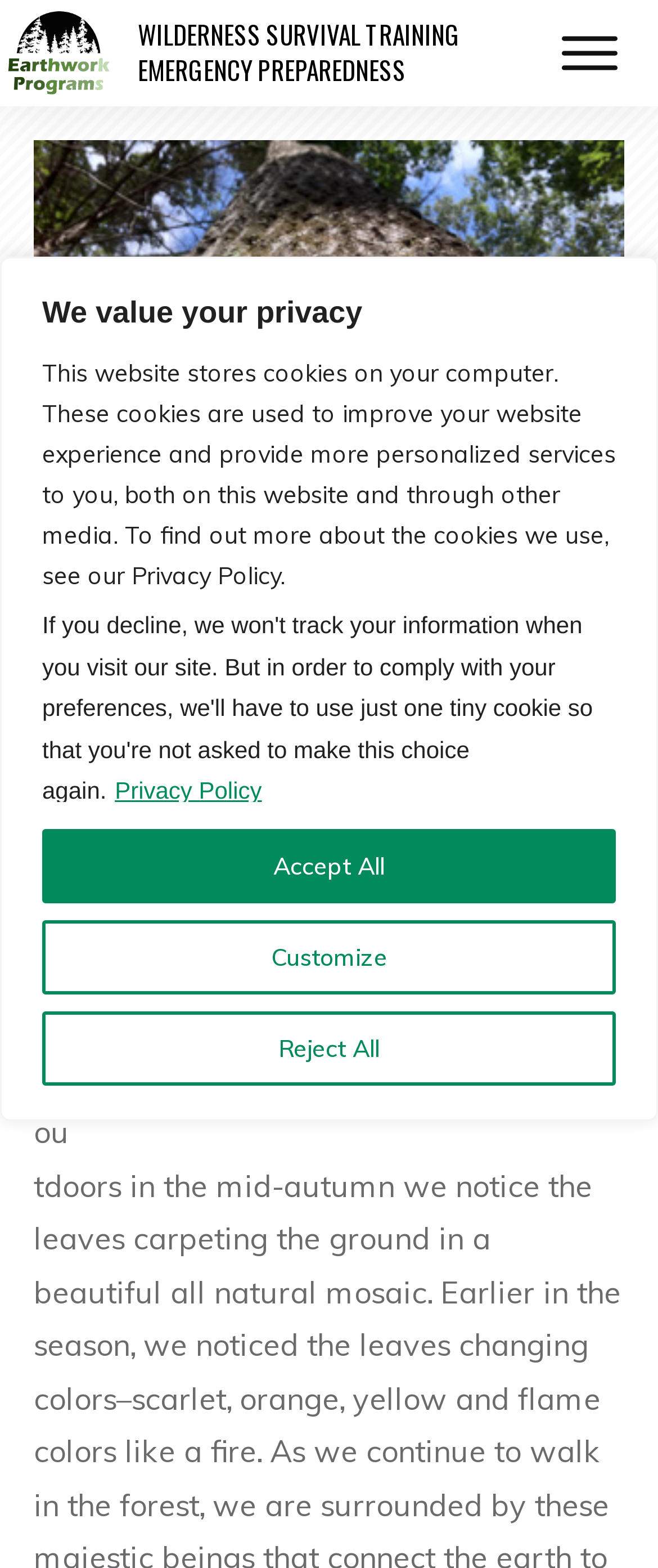Identify the first-level heading on the webpage and generate its text content.

Free Food Falling from the Sky…Acorns!